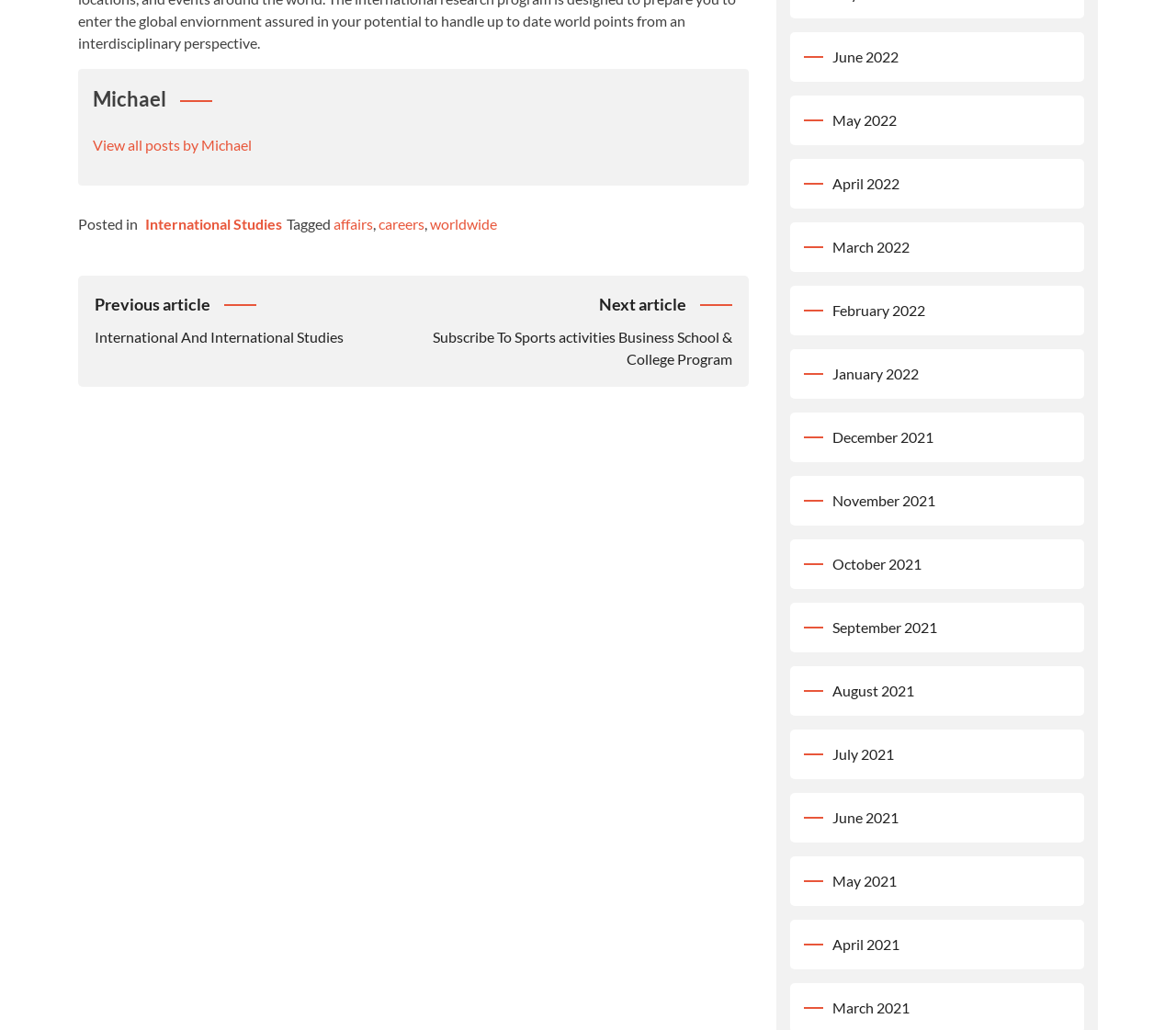Please locate the bounding box coordinates of the element that needs to be clicked to achieve the following instruction: "View previous article". The coordinates should be four float numbers between 0 and 1, i.e., [left, top, right, bottom].

[0.08, 0.284, 0.352, 0.335]